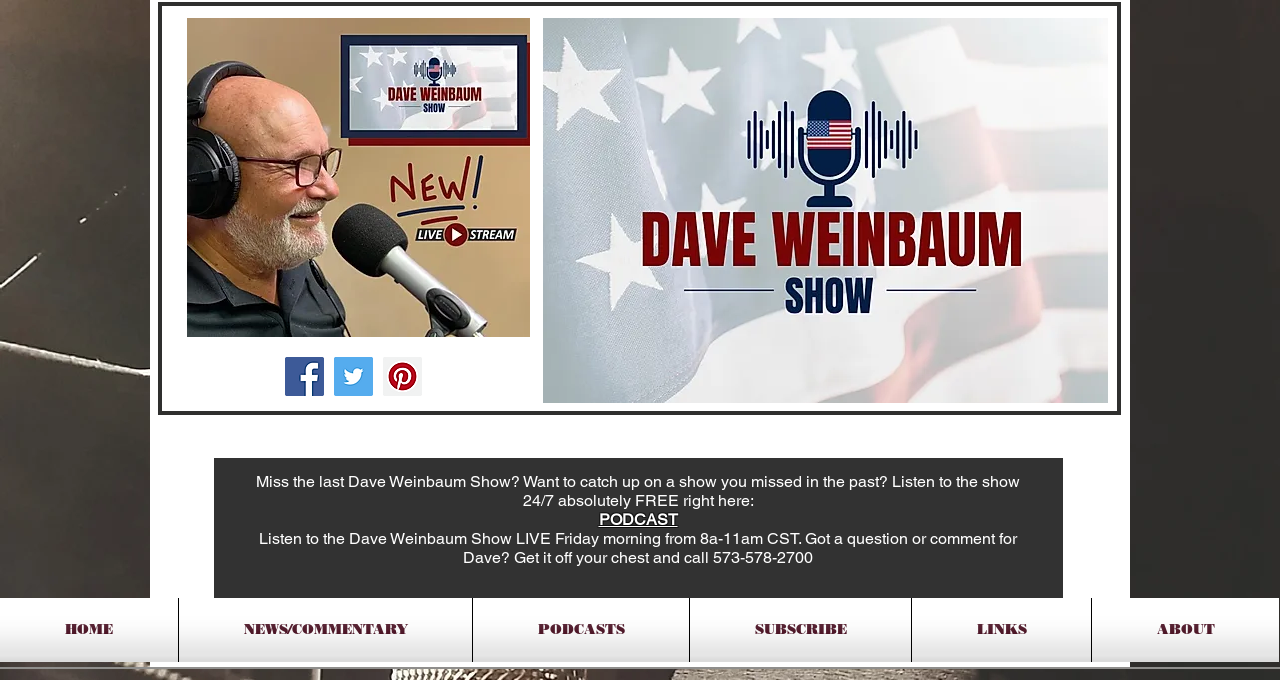Find the bounding box coordinates of the element to click in order to complete the given instruction: "Visit the Home page."

None